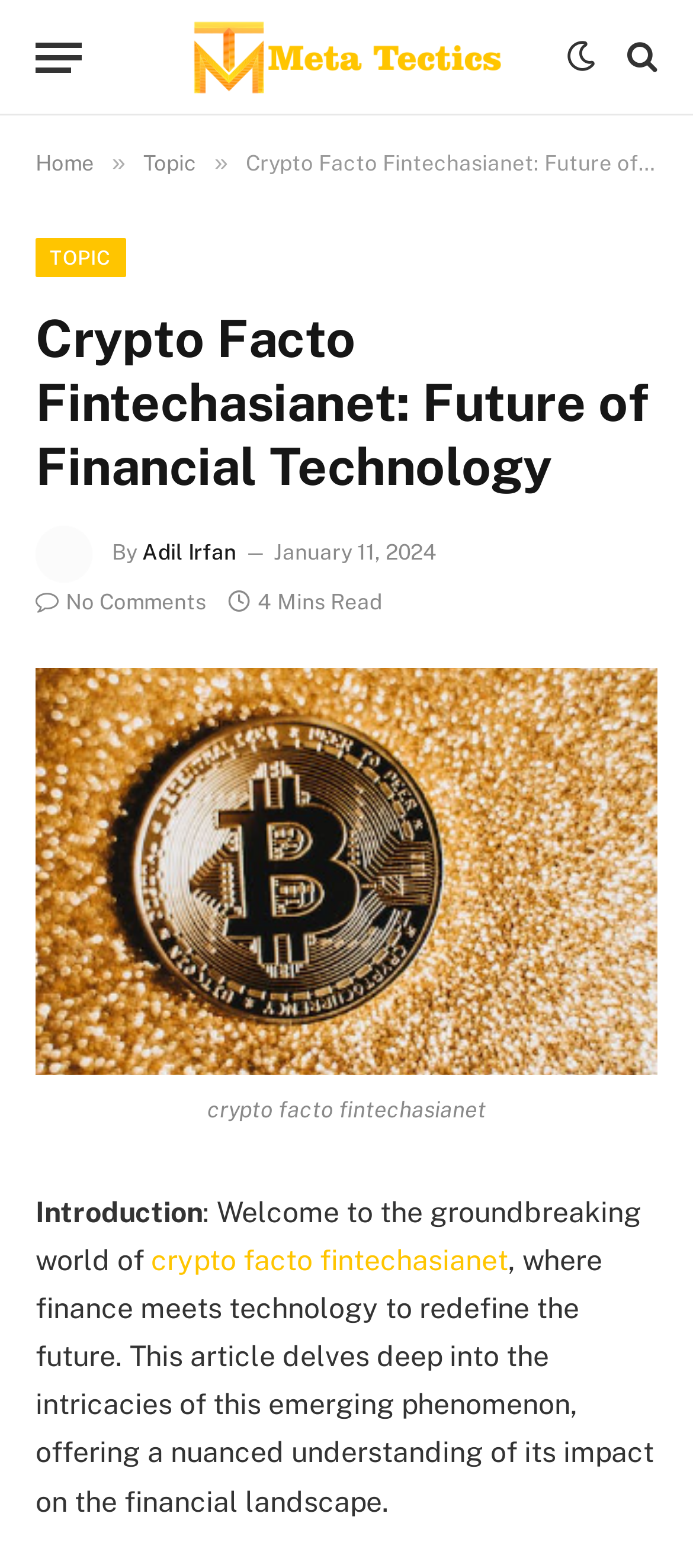When was the article published?
We need a detailed and meticulous answer to the question.

I found the publication date by looking at the time stamp located below the author's name. The time stamp is in the format 'January 11, 2024'.